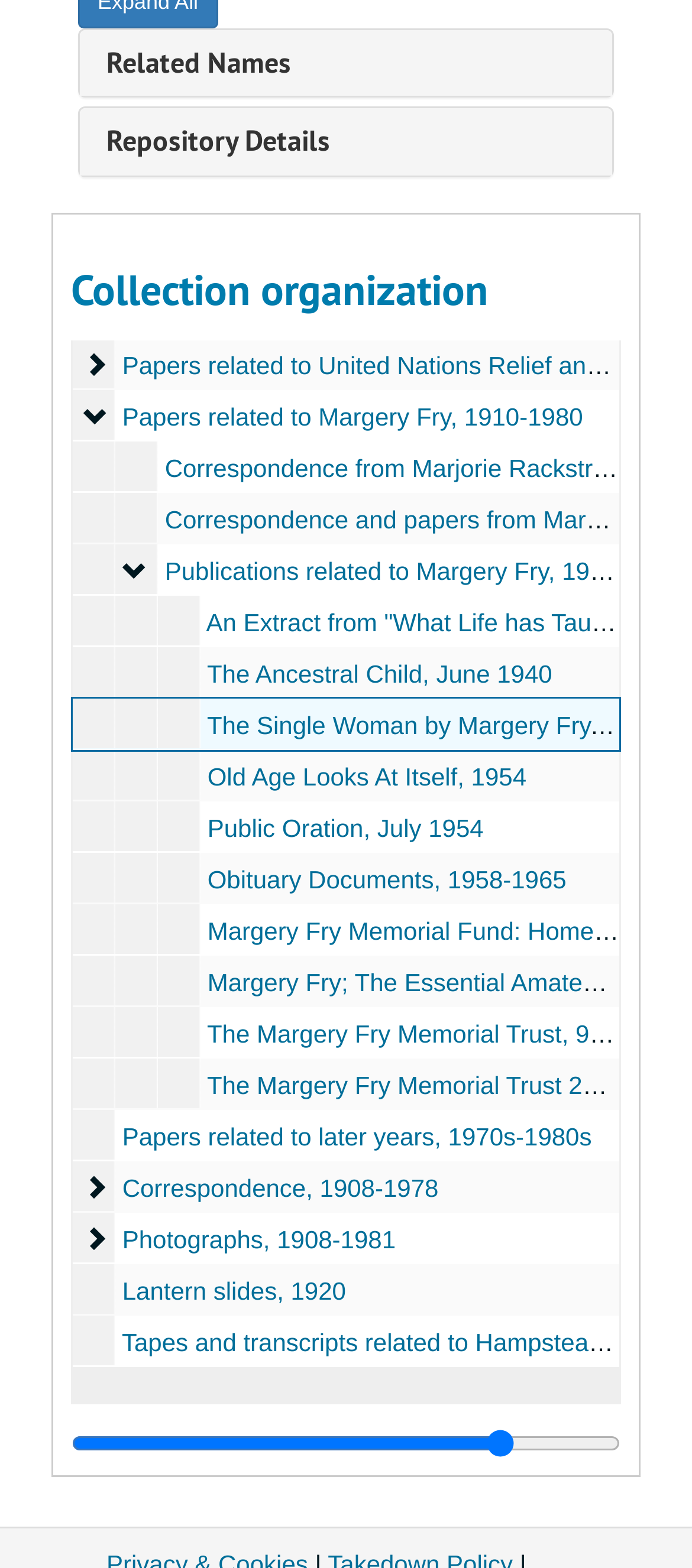What is the purpose of the slider at the bottom of the page?
Please ensure your answer is as detailed and informative as possible.

I found the answer by looking at the slider element at the bottom of the page, which is labeled as 'resizable sidebar handle', suggesting that its purpose is to resize the sidebar.